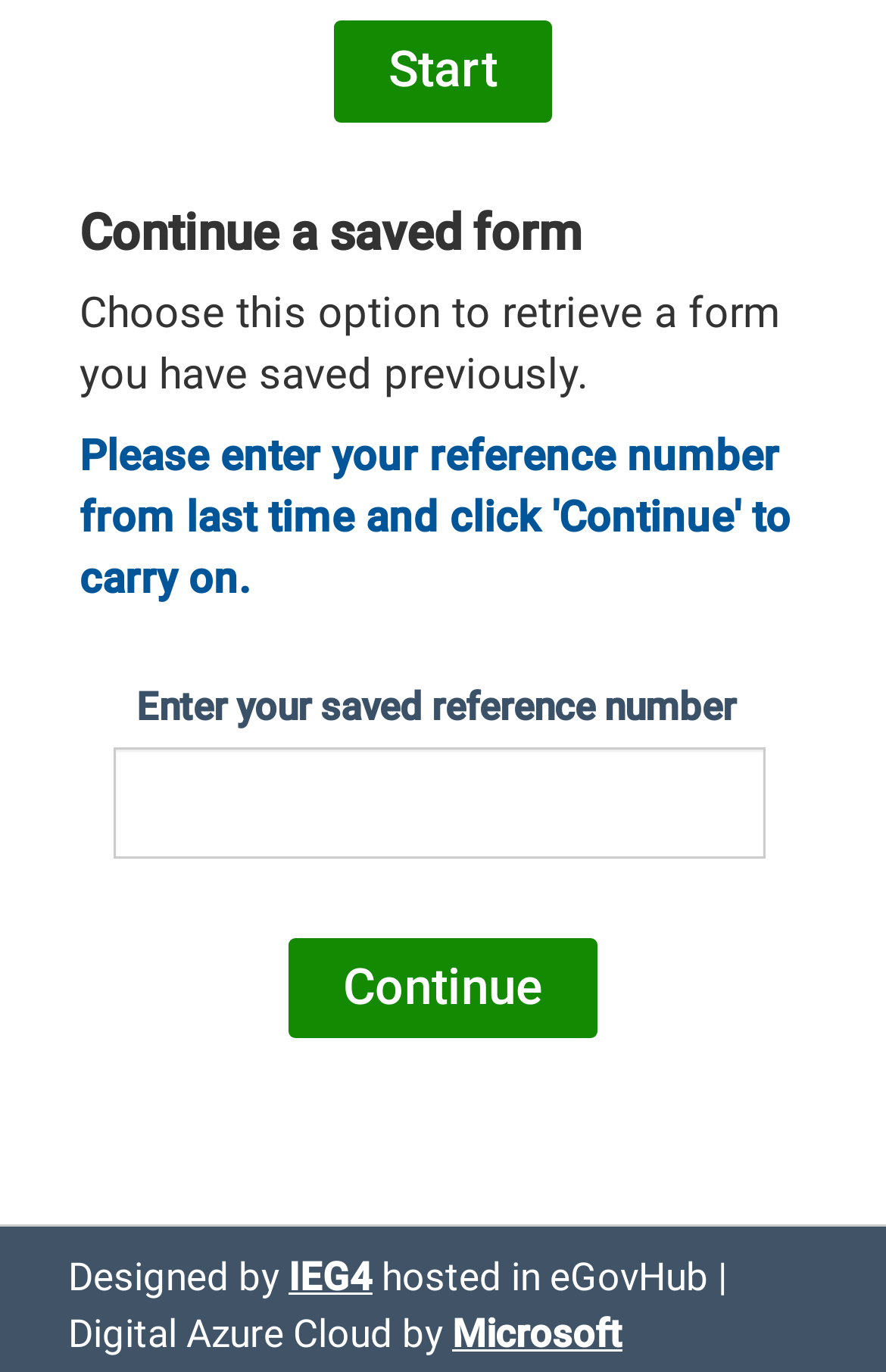Please provide a comprehensive answer to the question based on the screenshot: What is the name of the cloud service hosting this application?

The footer of the page mentions 'hosted in eGovHub | Digital Azure Cloud by Microsoft', indicating that the application is hosted on the Digital Azure Cloud platform.